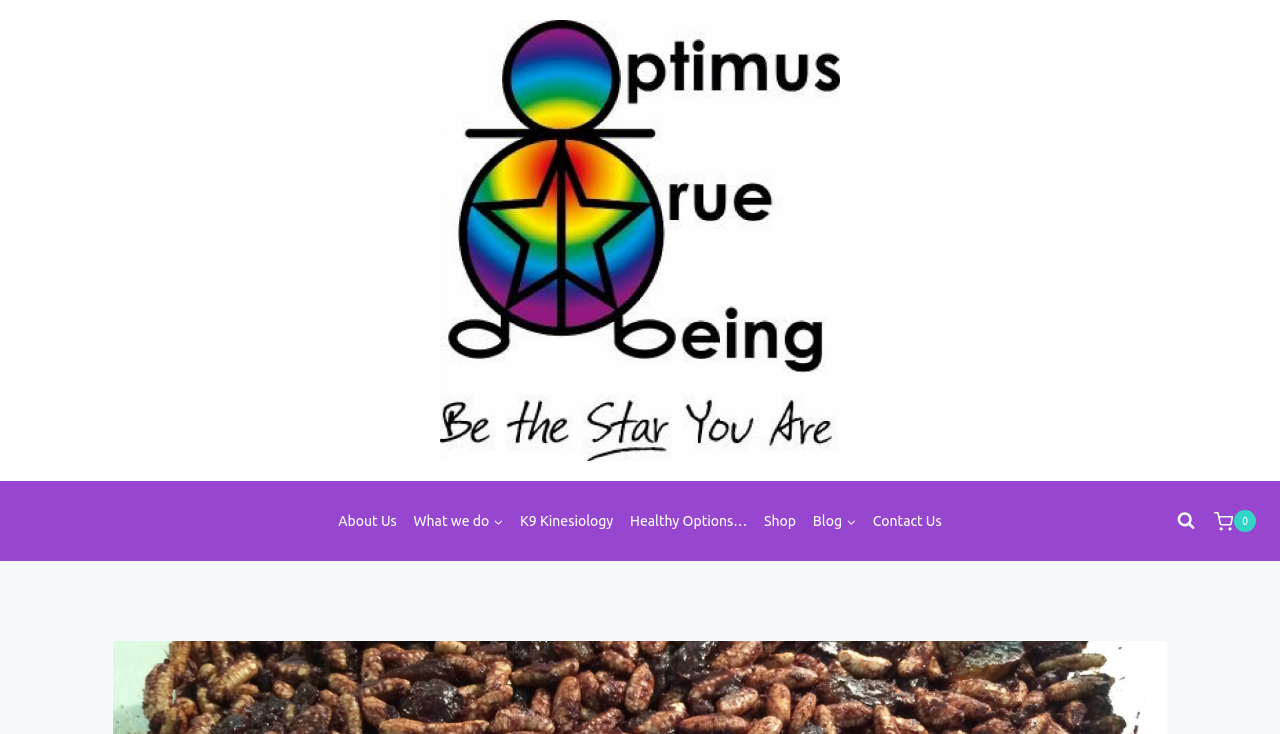What is the purpose of the 'View Search Form' button?
Answer the question with a detailed explanation, including all necessary information.

The 'View Search Form' button is likely to be used to search the website for specific content, as it is a common functionality in websites. The button's text and its position on the page suggest its purpose.